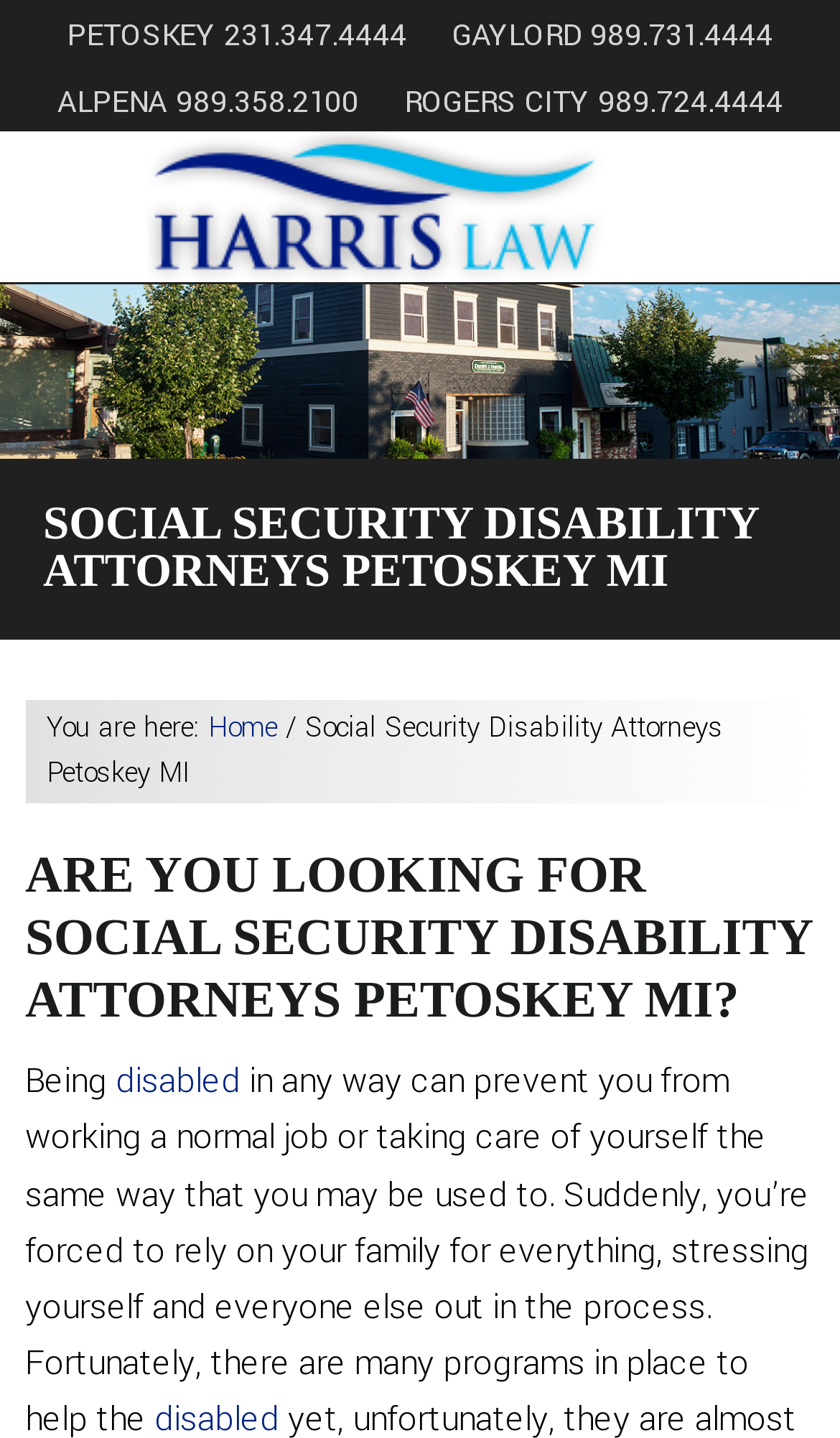Show me the bounding box coordinates of the clickable region to achieve the task as per the instruction: "Learn about social security disability attorneys in Petoskey MI".

[0.03, 0.589, 0.97, 0.718]